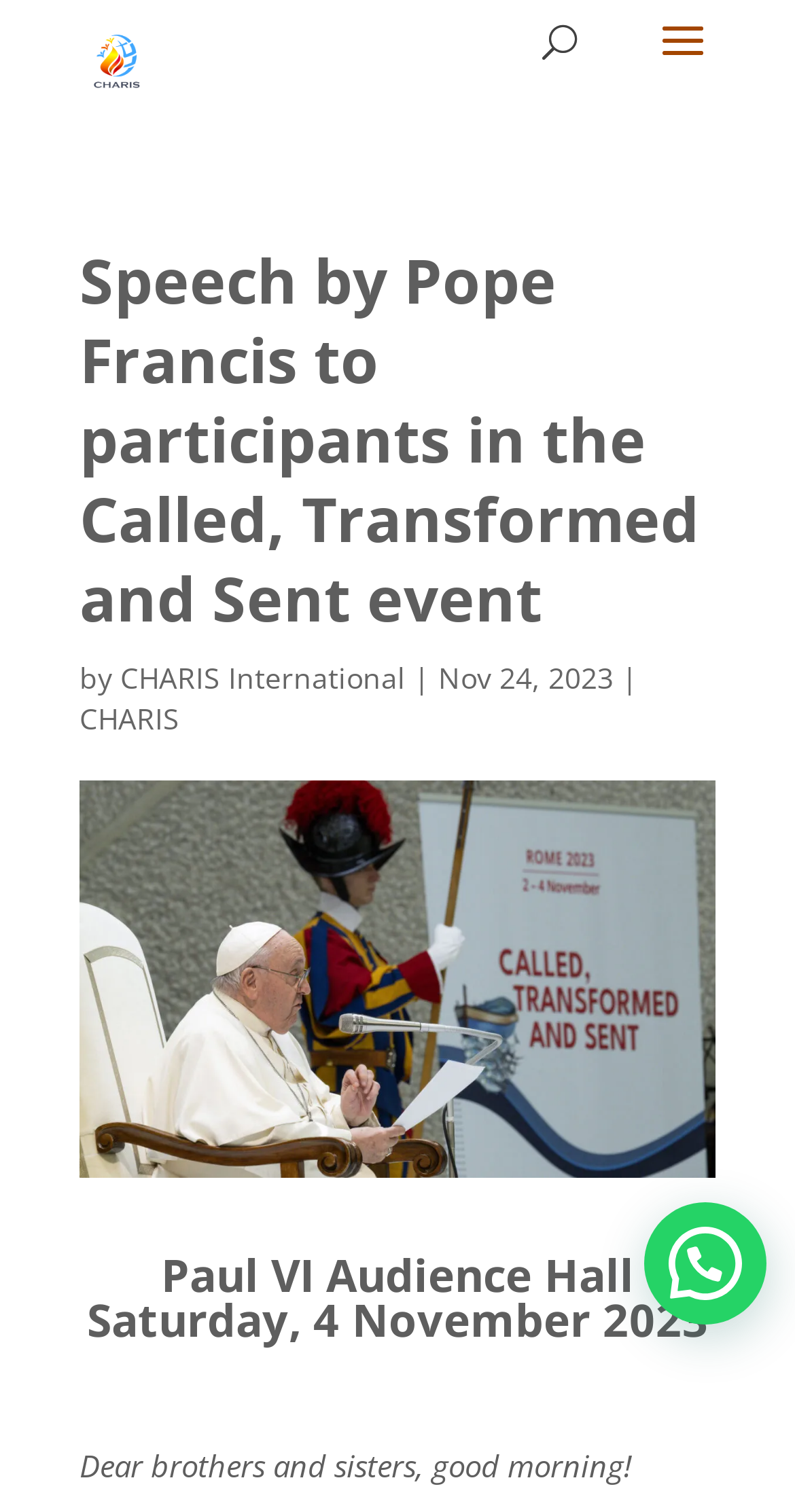What is the location of the event?
Examine the image closely and answer the question with as much detail as possible.

I found the location of the event by looking at the heading 'Paul VI Audience Hall Saturday, 4 November 2023' which is located at the bottom of the webpage.